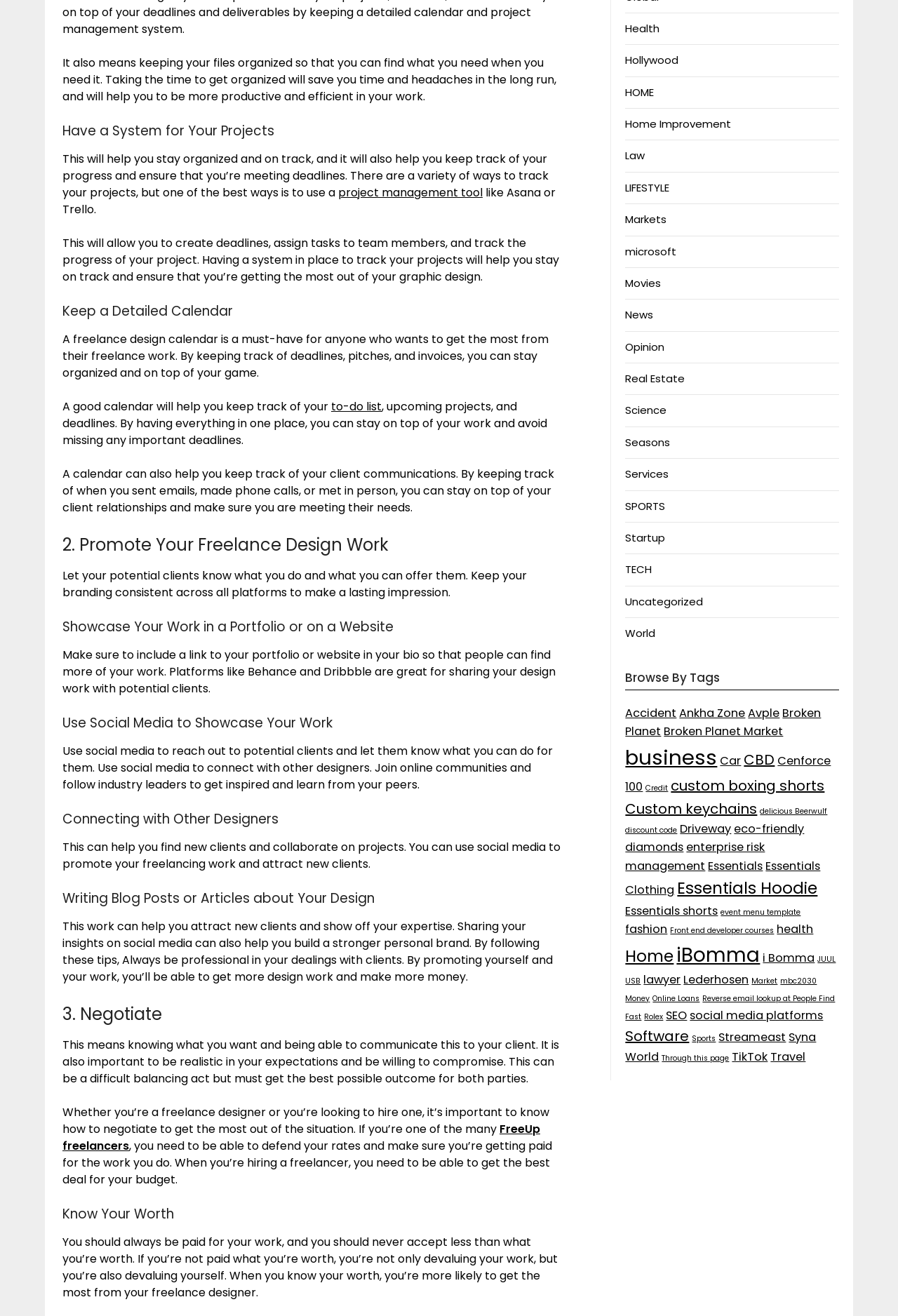Examine the image and give a thorough answer to the following question:
What can social media be used for in freelance design?

Social media can be used in freelance design to reach out to potential clients, connect with other designers, and promote freelance design work, which can help to attract new clients and projects.